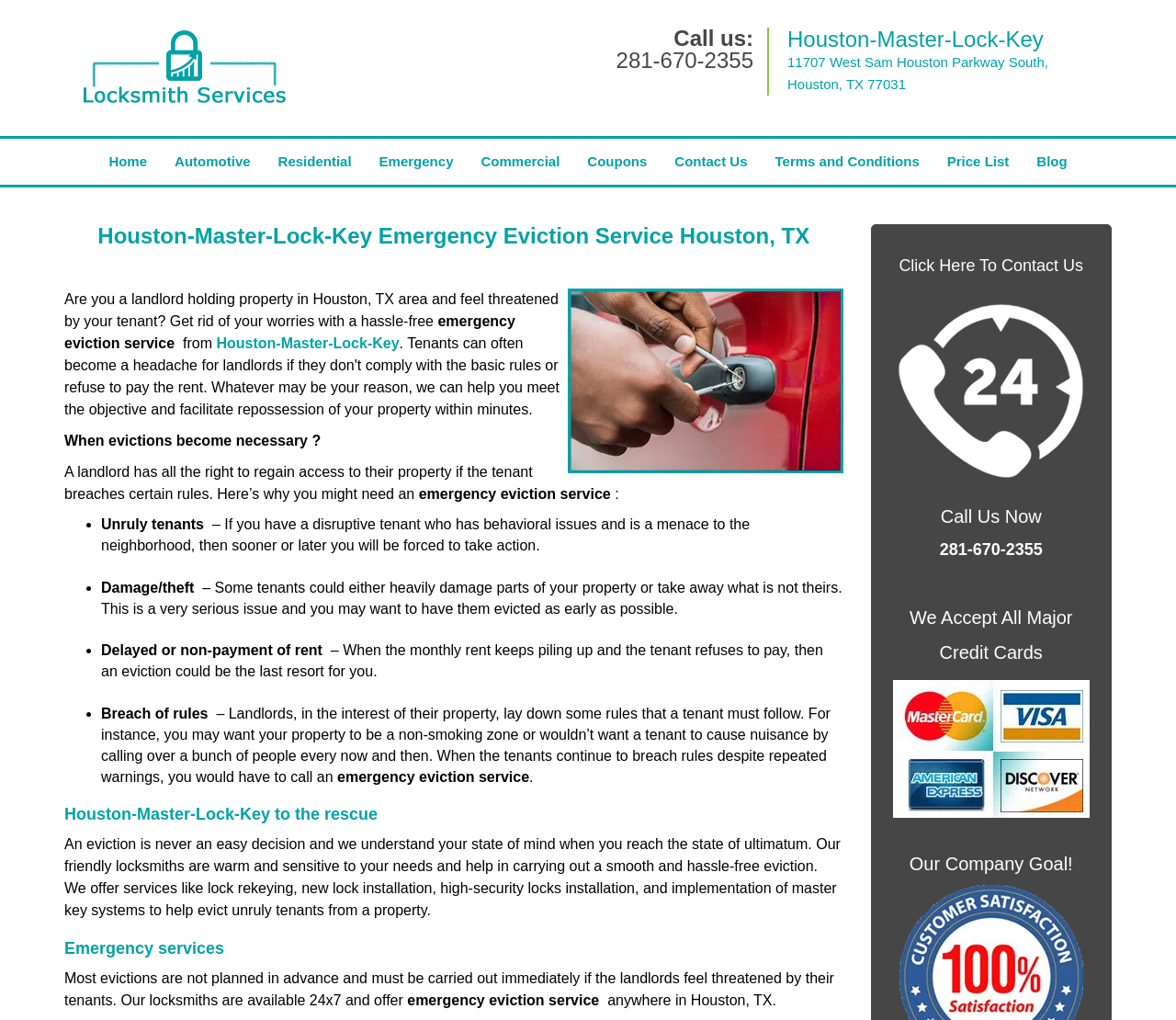Bounding box coordinates should be provided in the format (top-left x, top-left y, bottom-right x, bottom-right y) with all values between 0 and 1. Identify the bounding box for this UI element: Terms and Conditions

[0.647, 0.136, 0.794, 0.181]